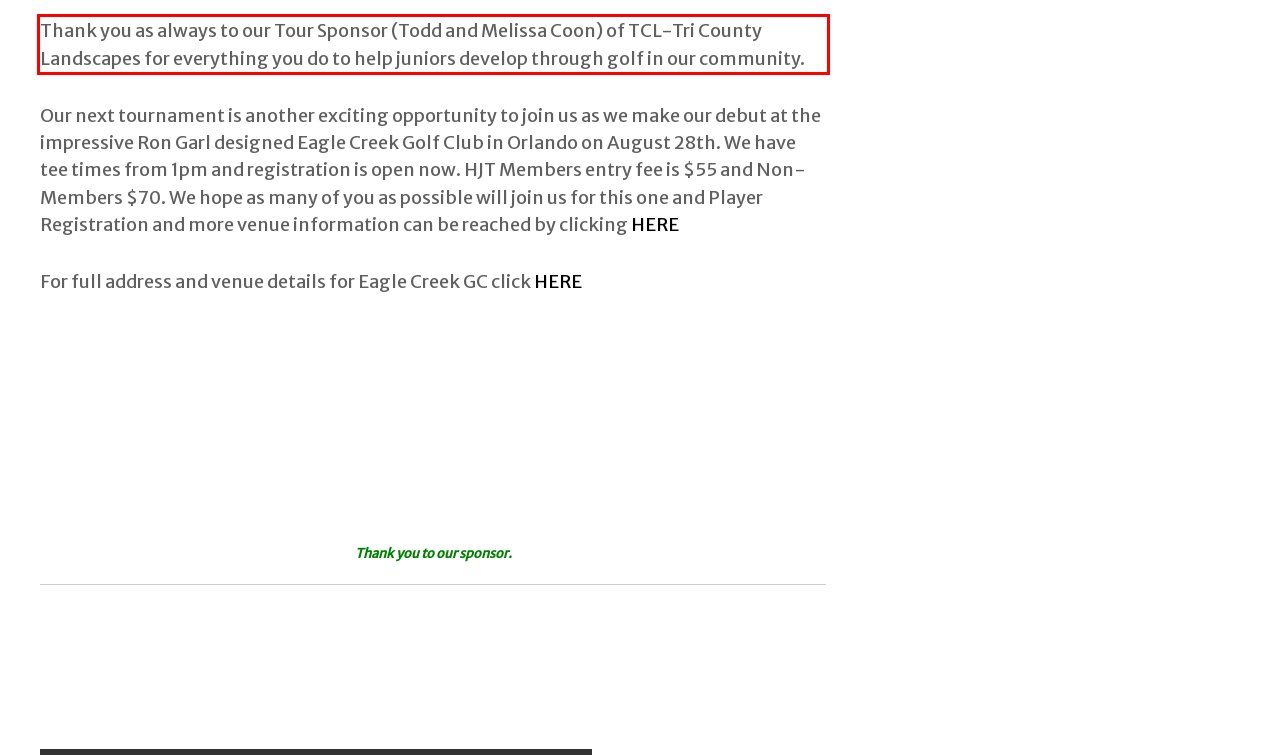Examine the screenshot of the webpage, locate the red bounding box, and perform OCR to extract the text contained within it.

Thank you as always to our Tour Sponsor (Todd and Melissa Coon) of TCL-Tri County Landscapes for everything you do to help juniors develop through golf in our community.